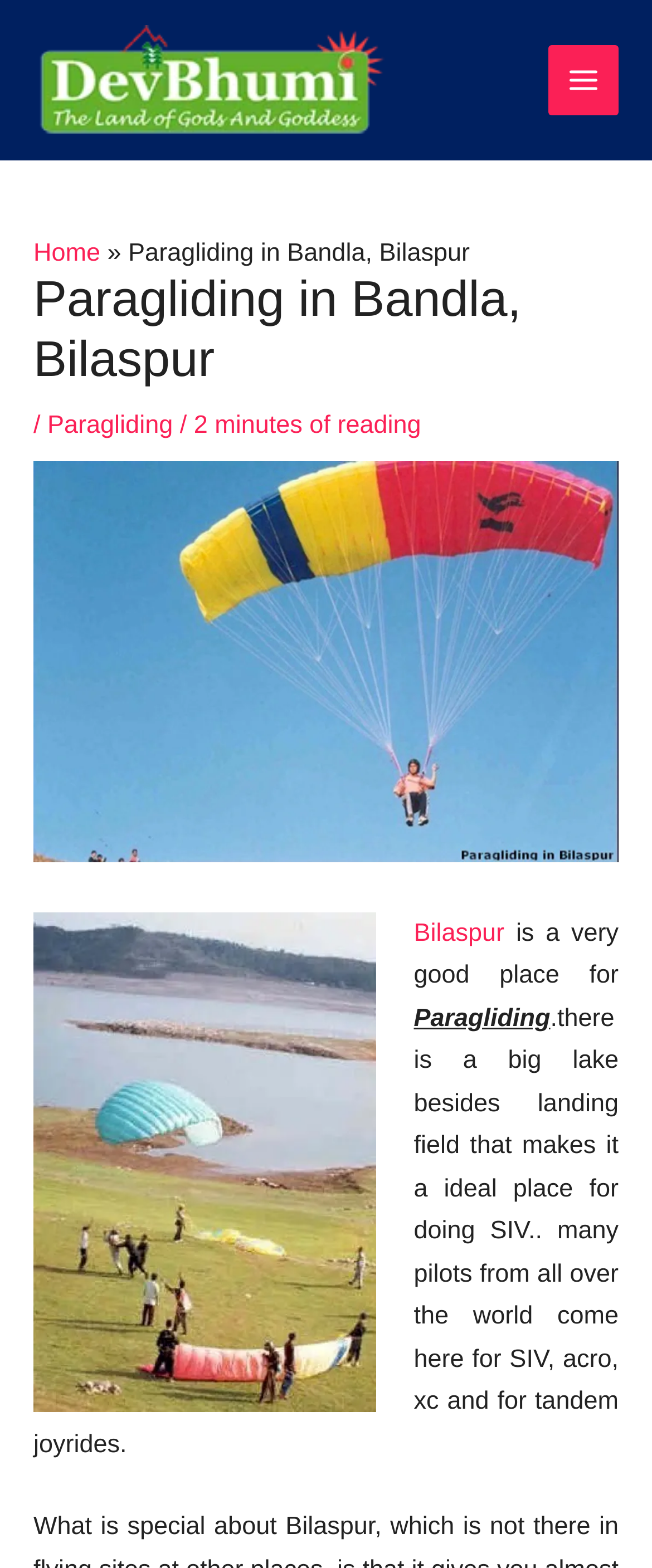Identify the bounding box for the element characterized by the following description: "Main Menu".

[0.84, 0.029, 0.949, 0.074]